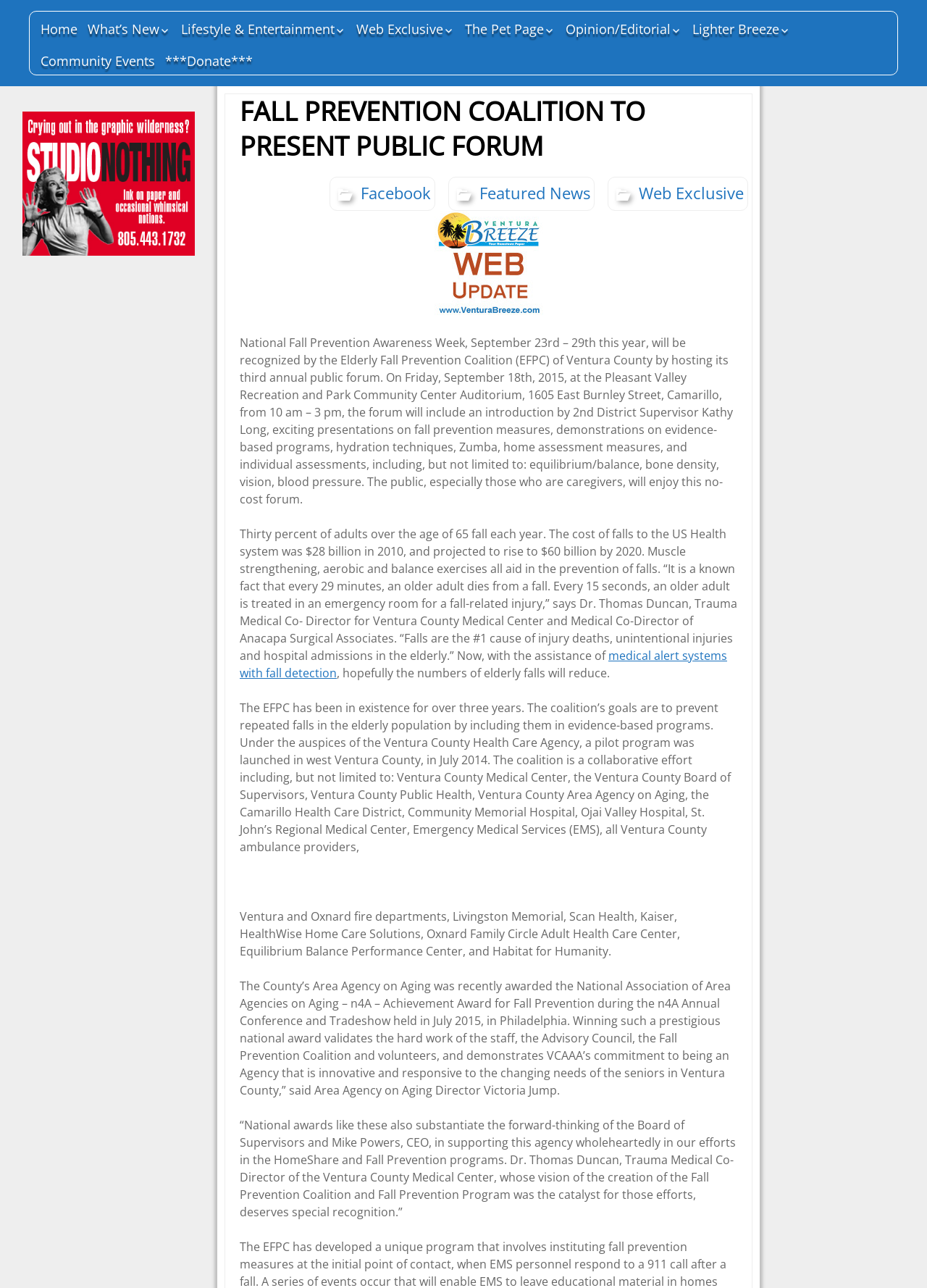Identify the bounding box coordinates for the region of the element that should be clicked to carry out the instruction: "Click on Home". The bounding box coordinates should be four float numbers between 0 and 1, i.e., [left, top, right, bottom].

[0.04, 0.012, 0.088, 0.033]